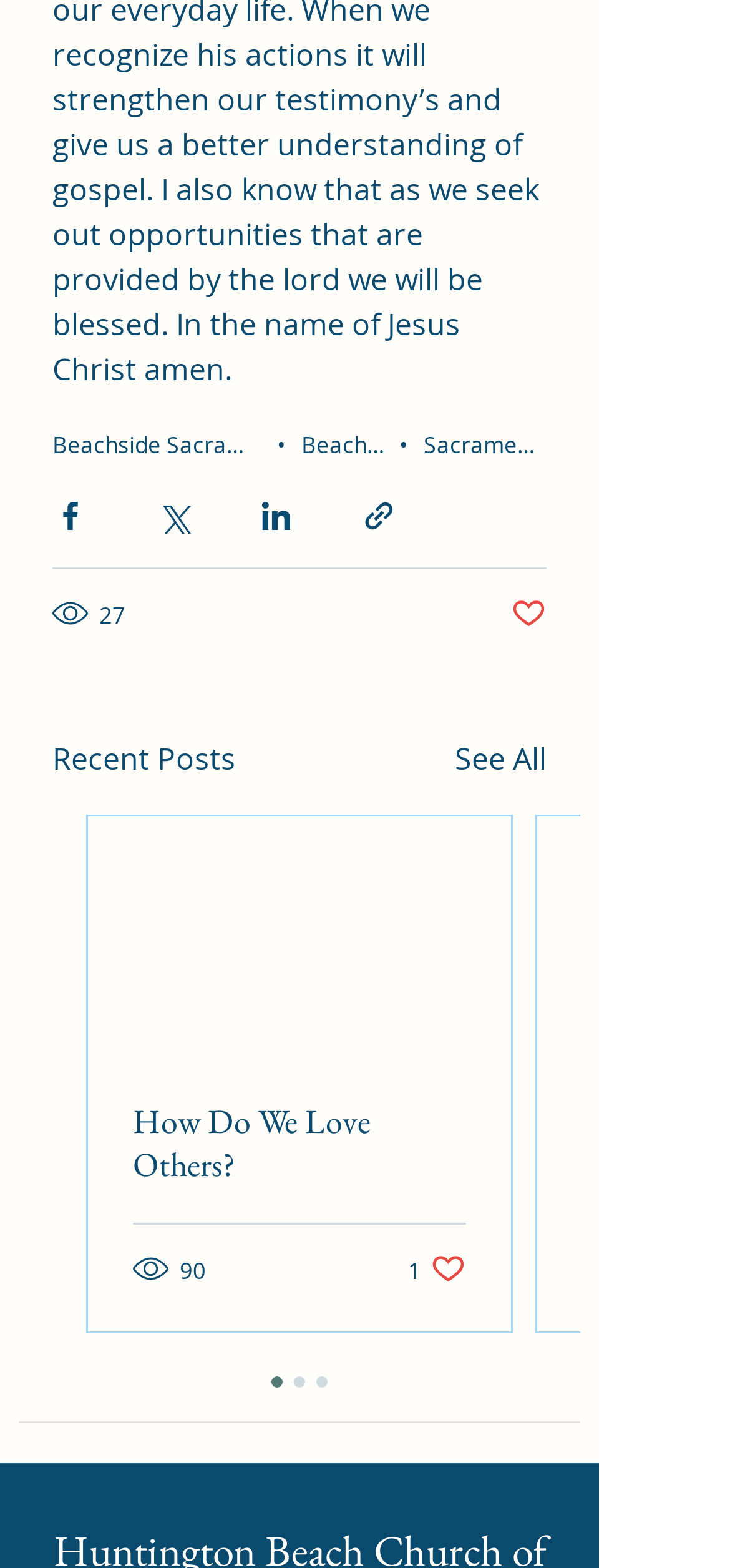Find the bounding box coordinates for the UI element that matches this description: "aria-label="Share via link"".

[0.495, 0.317, 0.544, 0.34]